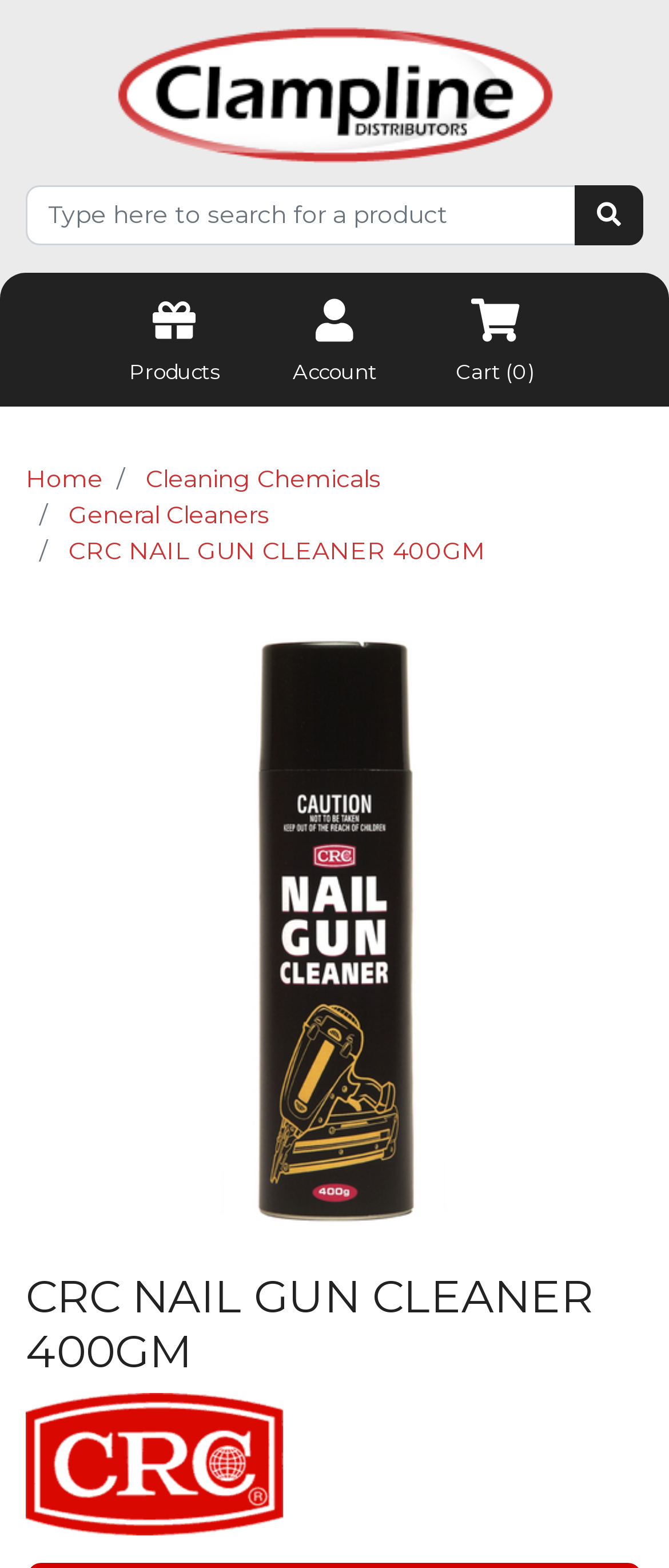Kindly respond to the following question with a single word or a brief phrase: 
What is the product name?

CRC NAIL GUN CLEANER 400GM